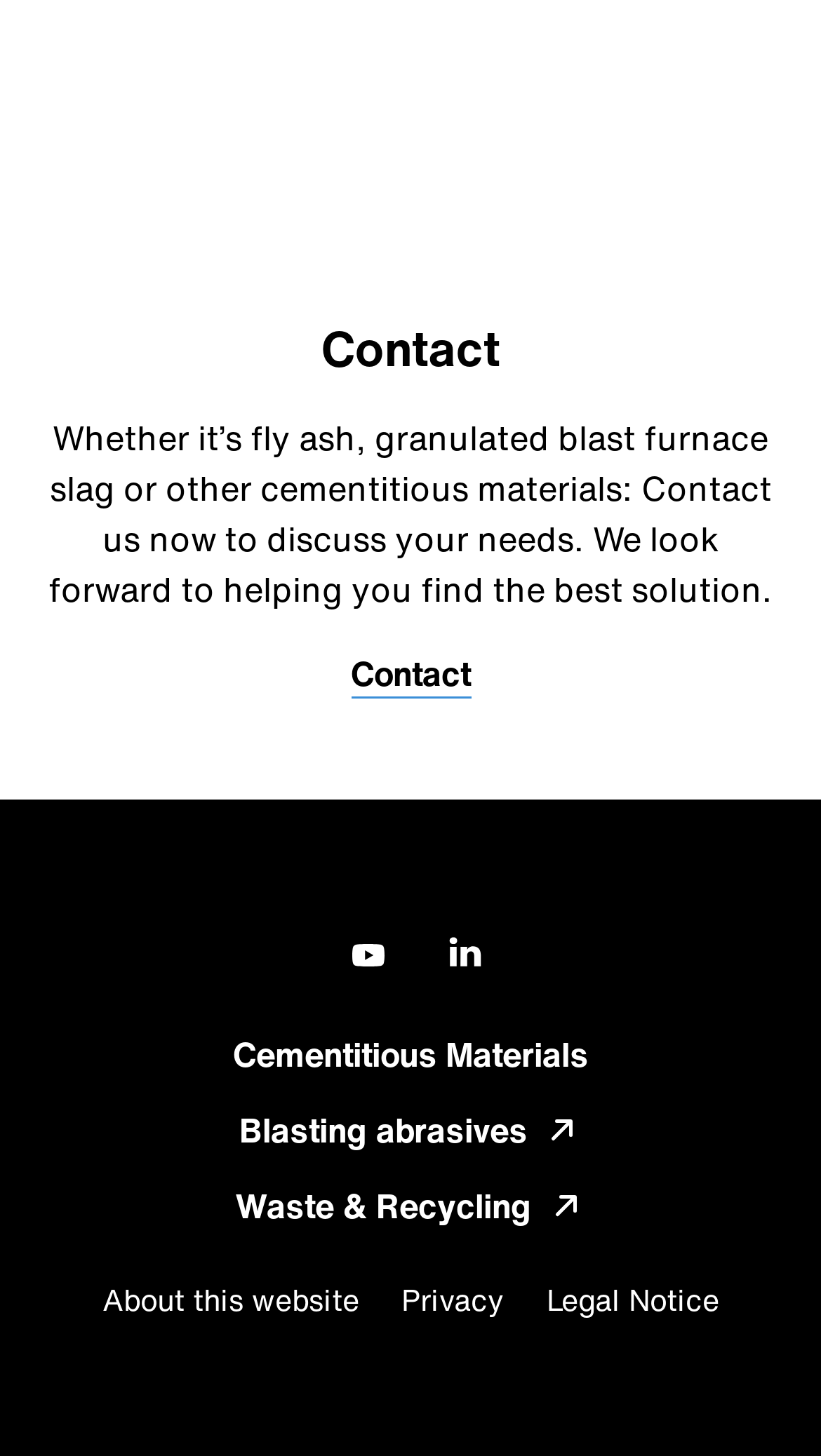Determine the bounding box coordinates of the clickable region to follow the instruction: "Contact us".

[0.427, 0.445, 0.573, 0.48]